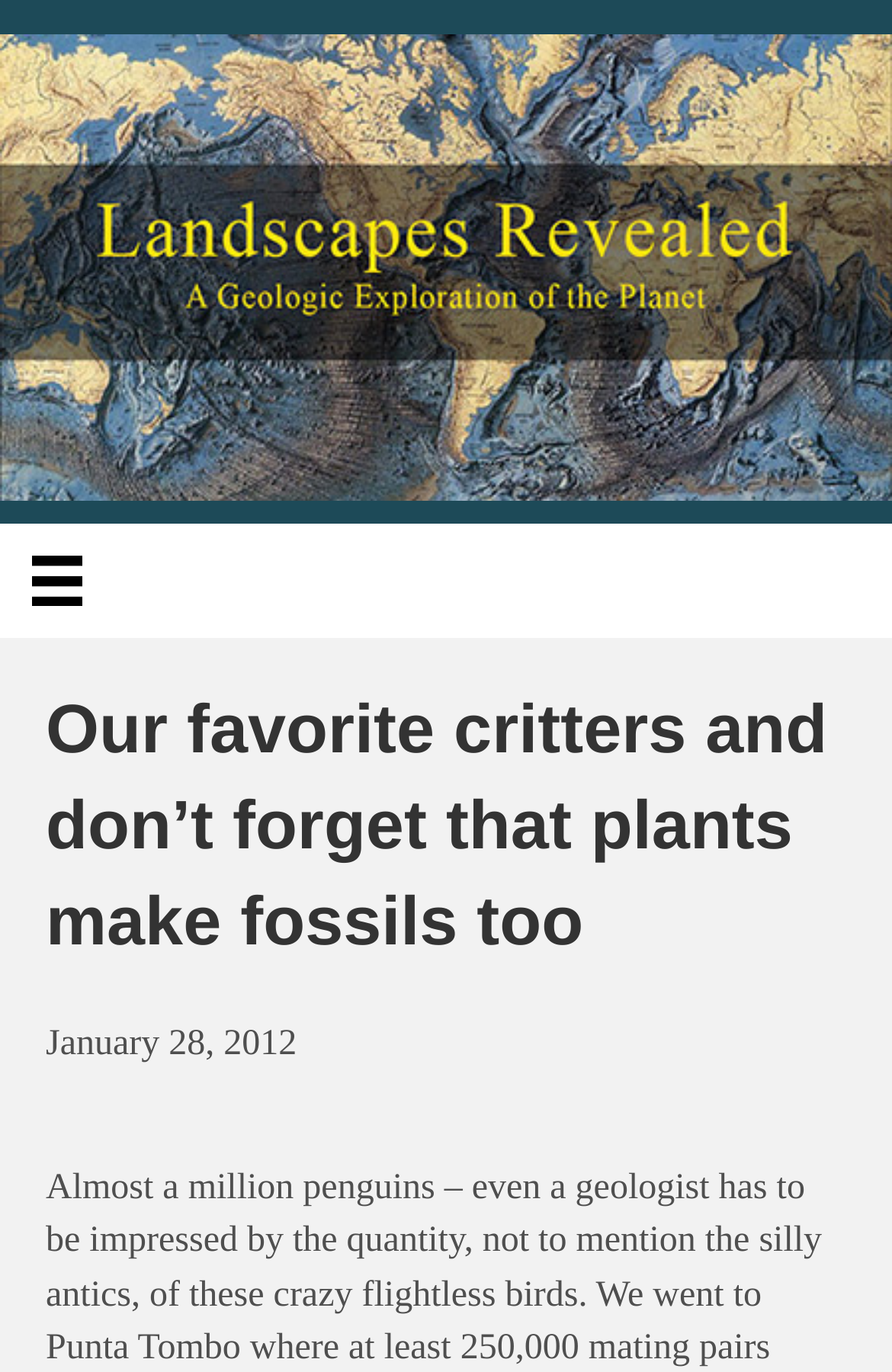Please determine the bounding box coordinates for the UI element described as: "Personalizar".

None